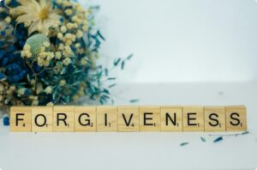What is the theme highlighted by the composition?
Based on the image, respond with a single word or phrase.

Forgiveness